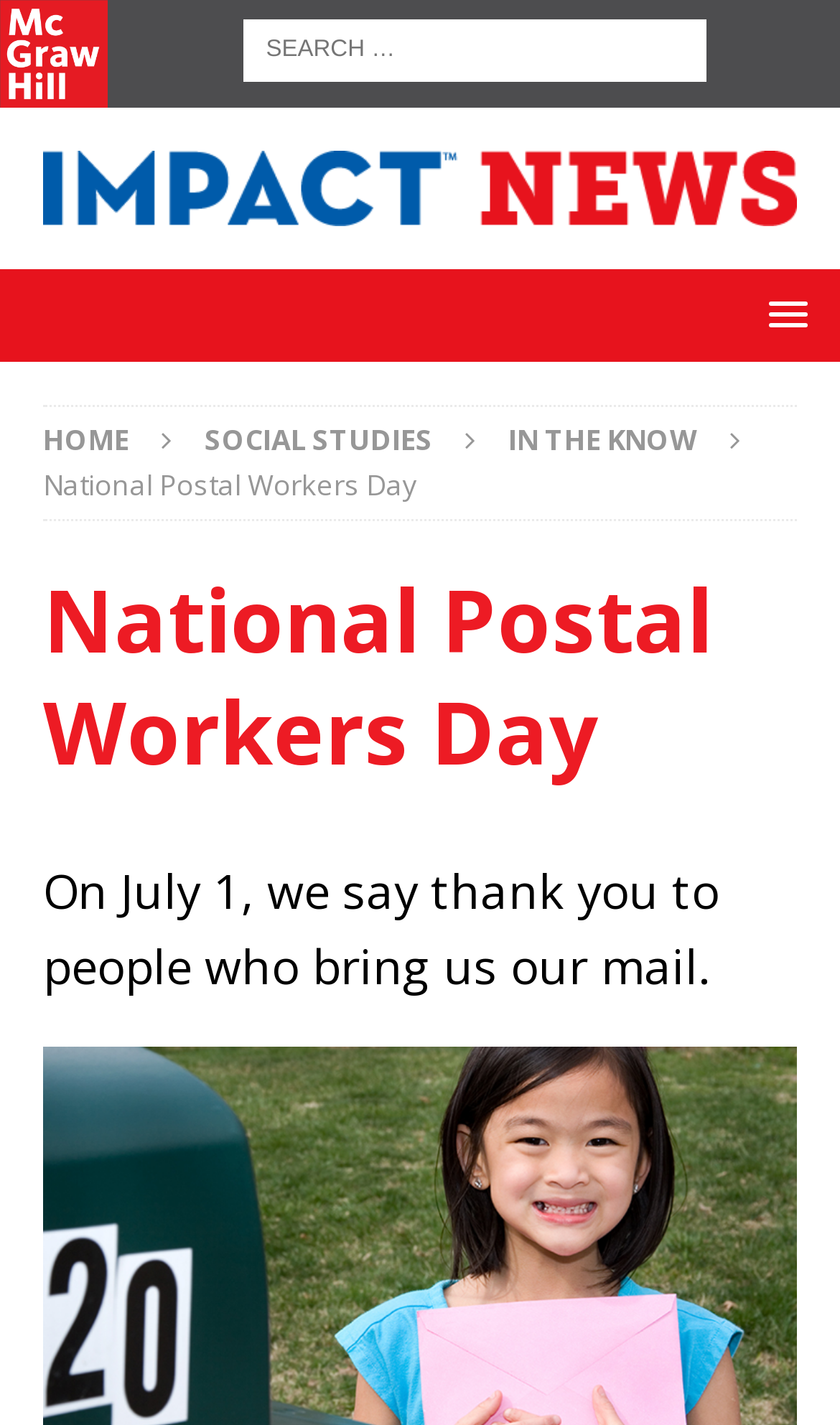Given the content of the image, can you provide a detailed answer to the question?
What is the date mentioned in the webpage?

The webpage mentions 'On July 1, we say thank you to people who bring us our mail.', indicating that July 1 is a significant date related to Postal Workers Day.